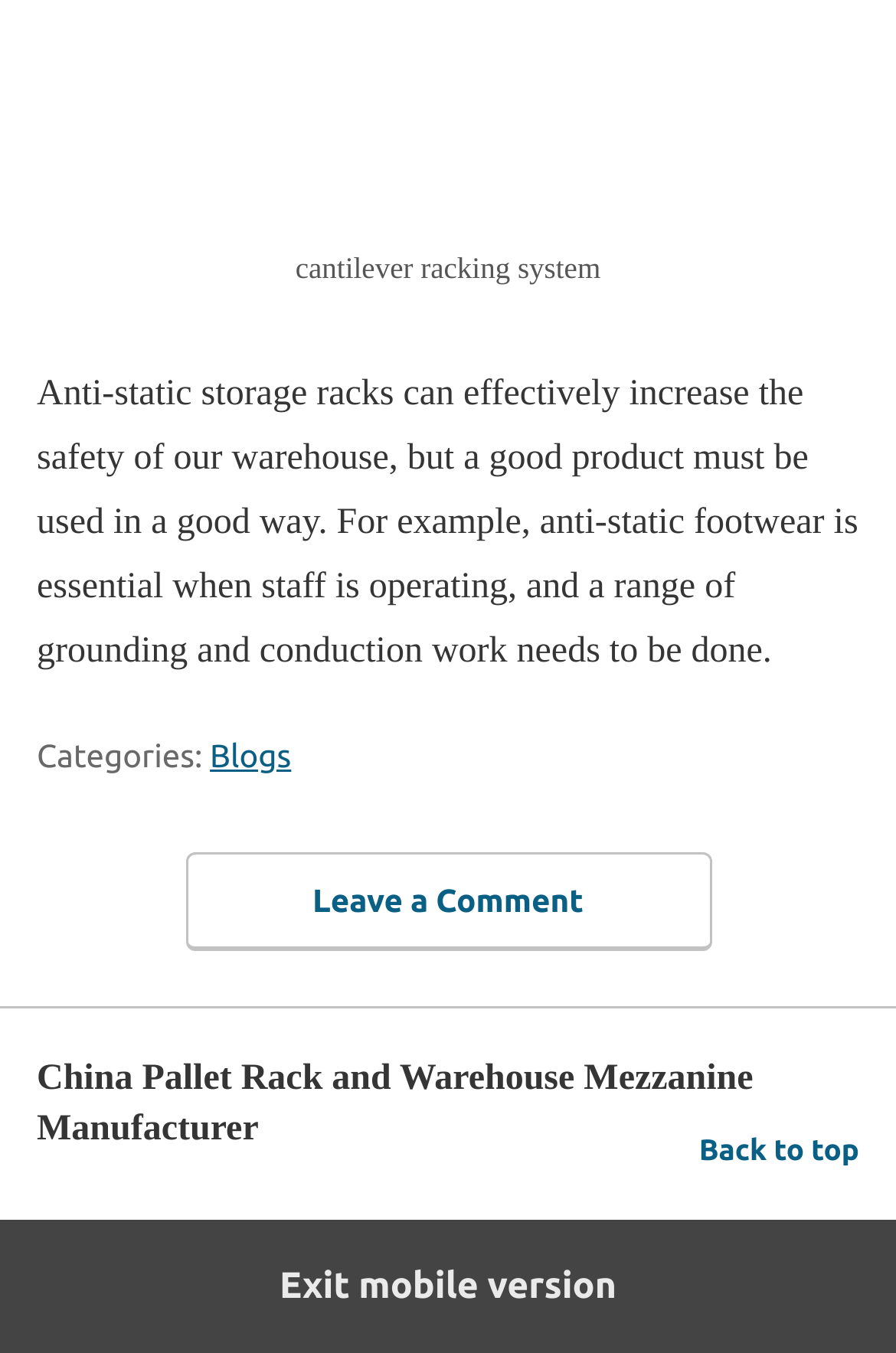Please respond in a single word or phrase: 
What is essential when staff is operating anti-static storage racks?

Anti-static footwear